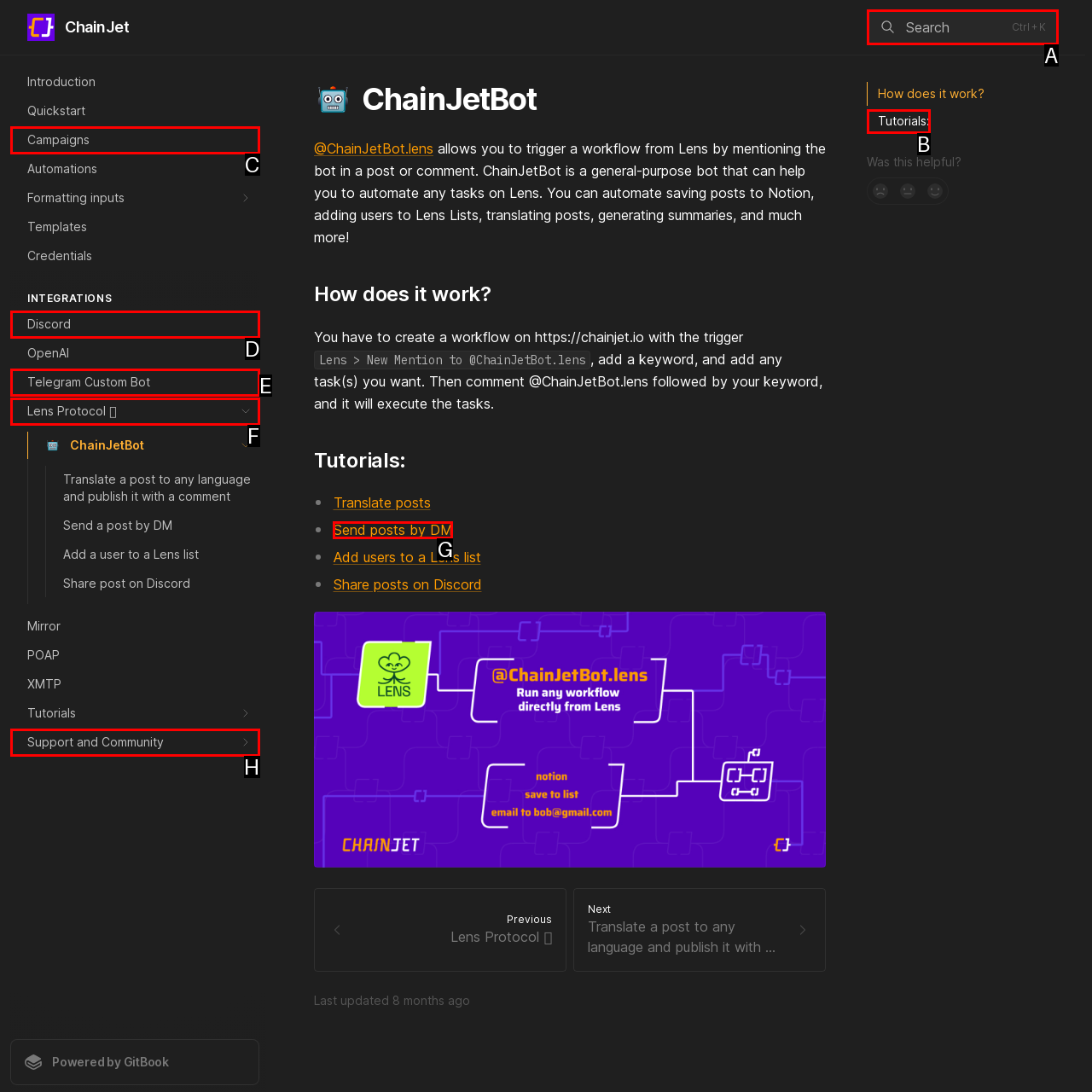Determine the correct UI element to click for this instruction: Click the 'Search' button. Respond with the letter of the chosen element.

A